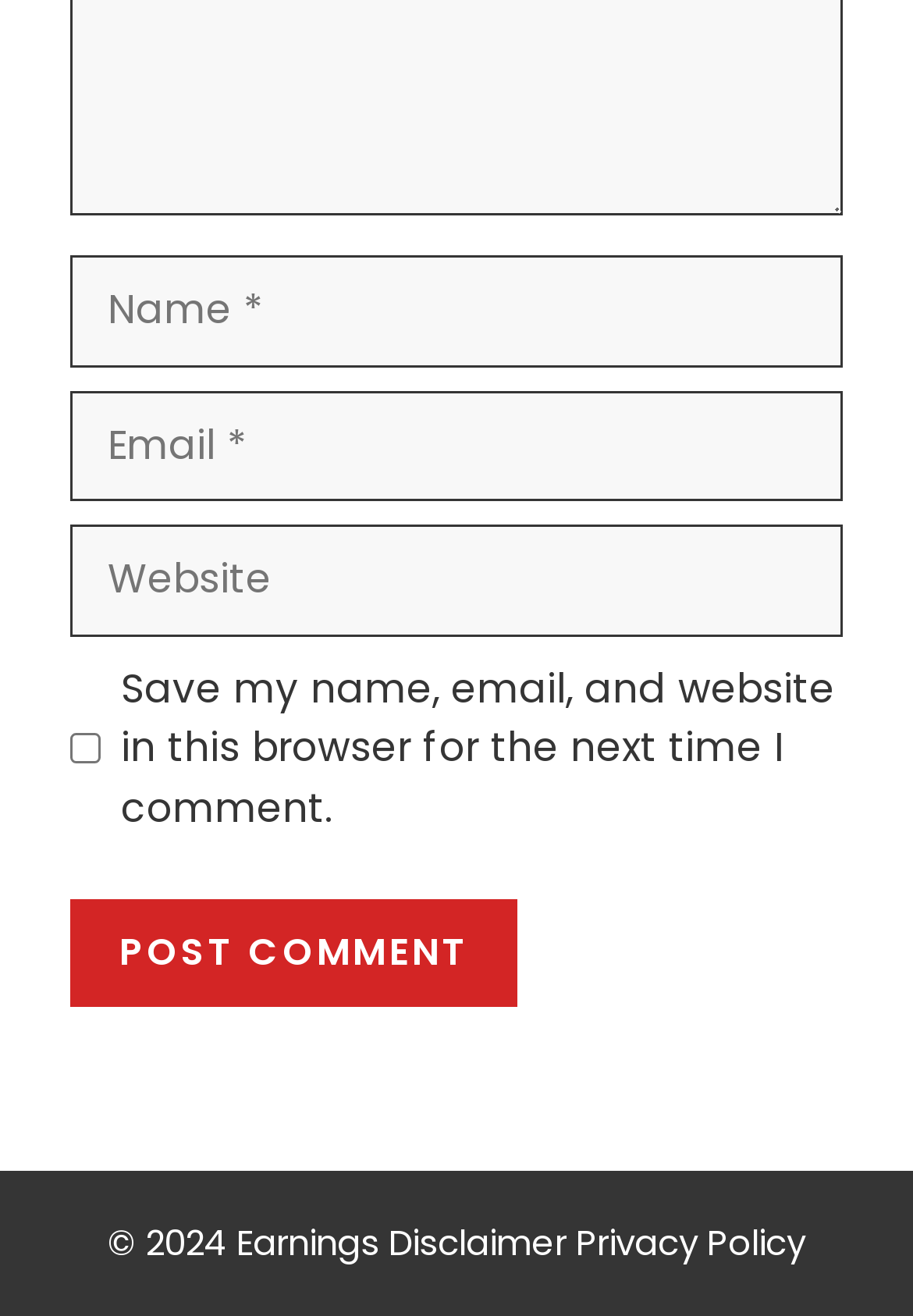Please determine the bounding box coordinates, formatted as (top-left x, top-left y, bottom-right x, bottom-right y), with all values as floating point numbers between 0 and 1. Identify the bounding box of the region described as: Privacy Policy

[0.631, 0.924, 0.882, 0.962]